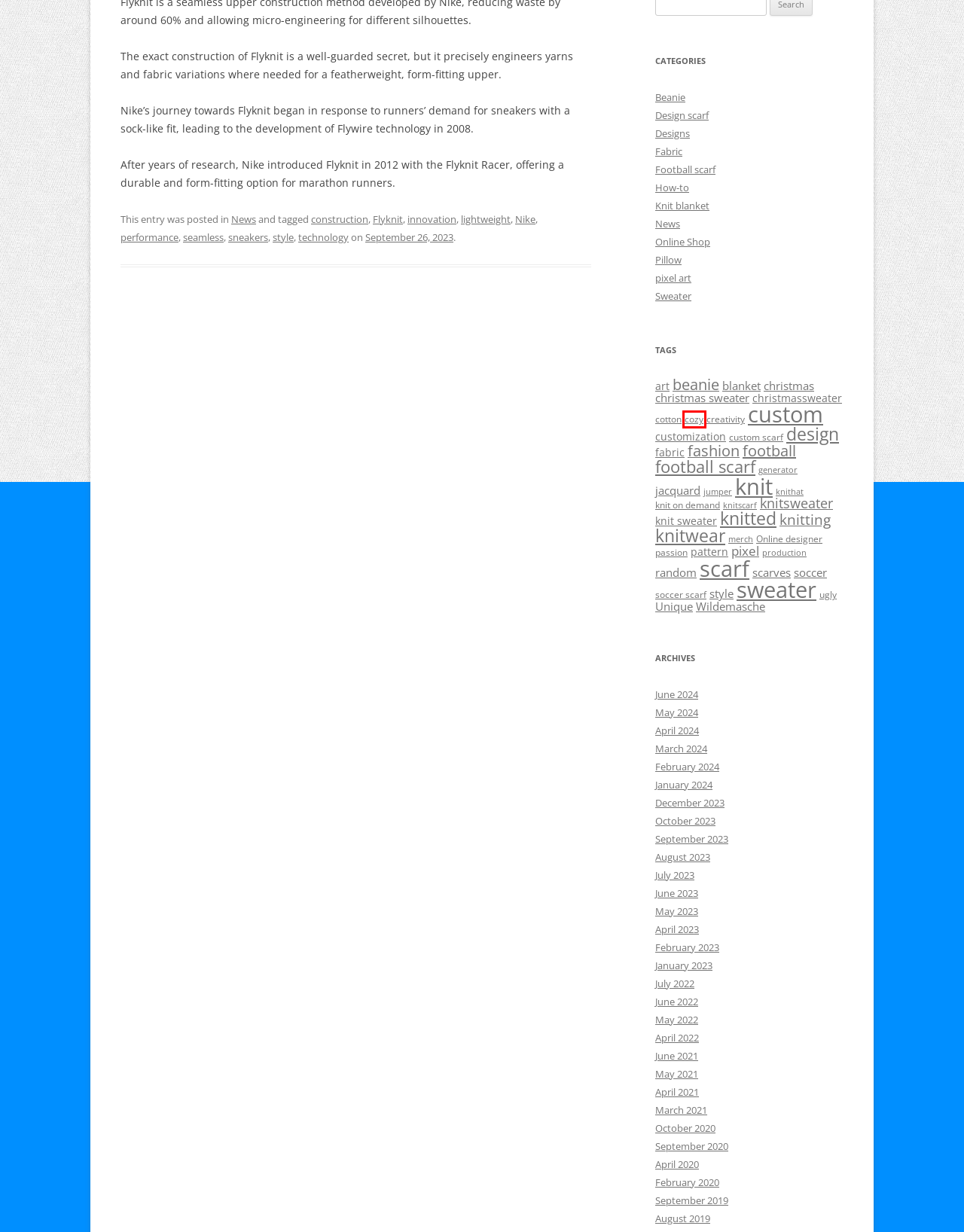You are provided with a screenshot of a webpage highlighting a UI element with a red bounding box. Choose the most suitable webpage description that matches the new page after clicking the element in the bounding box. Here are the candidates:
A. creativity | Custom knit blog
B. January | 2024 | Custom knit blog
C. pixel | Custom knit blog
D. cozy | Custom knit blog
E. soccer scarf | Custom knit blog
F. football | Custom knit blog
G. April | 2023 | Custom knit blog
H. Flyknit | Custom knit blog

D